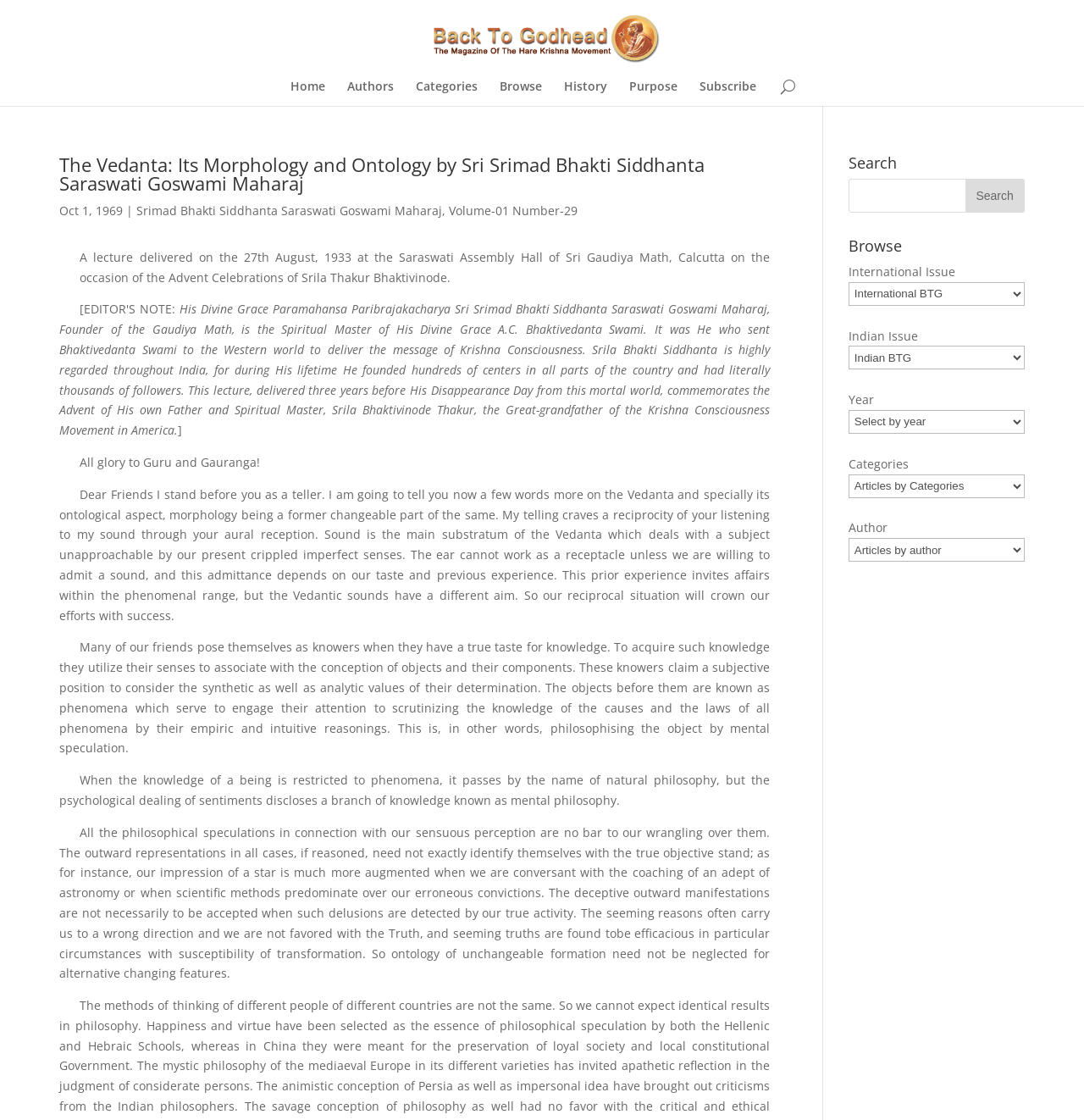Provide the bounding box coordinates of the UI element that matches the description: "Volume-01 Number-29".

[0.414, 0.181, 0.533, 0.195]